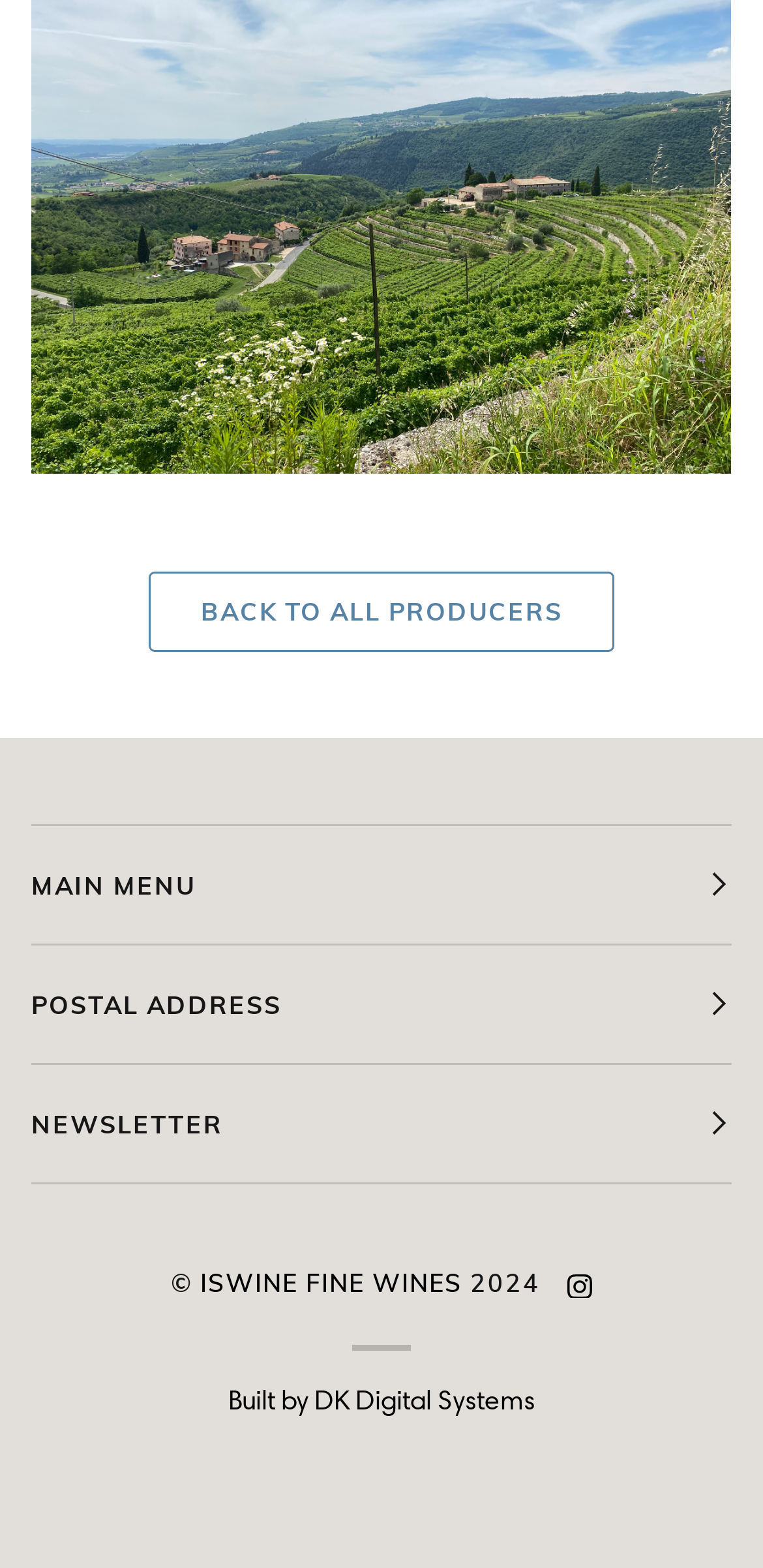What is the name of the website?
Look at the image and provide a detailed response to the question.

I found the name of the website by looking at the link element with the text 'ISWINE FINE WINES' located at the bottom of the page, which is likely to be the website's title or logo.